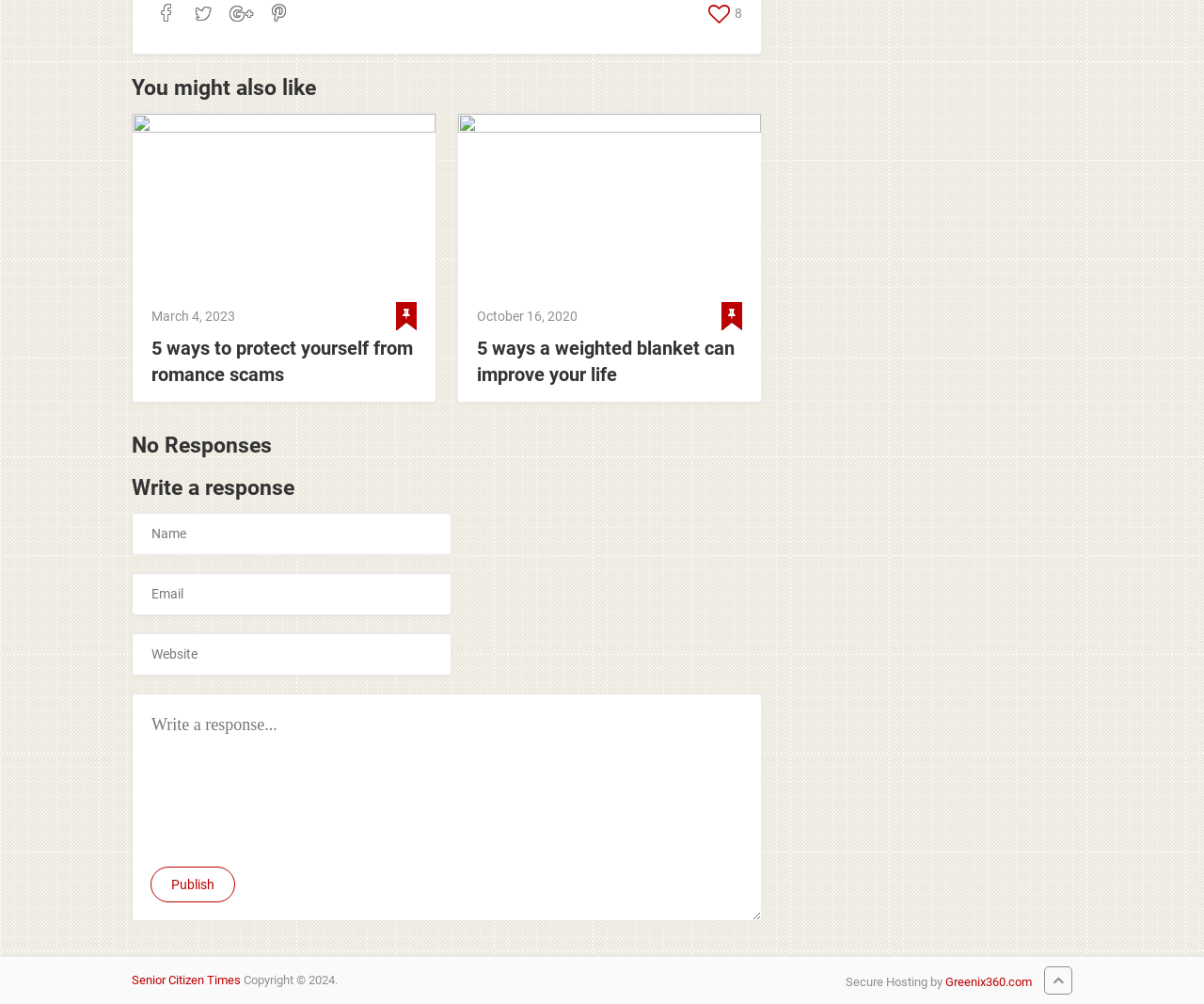Please answer the following question using a single word or phrase: What is the purpose of the text box at the bottom of the page?

Write a response